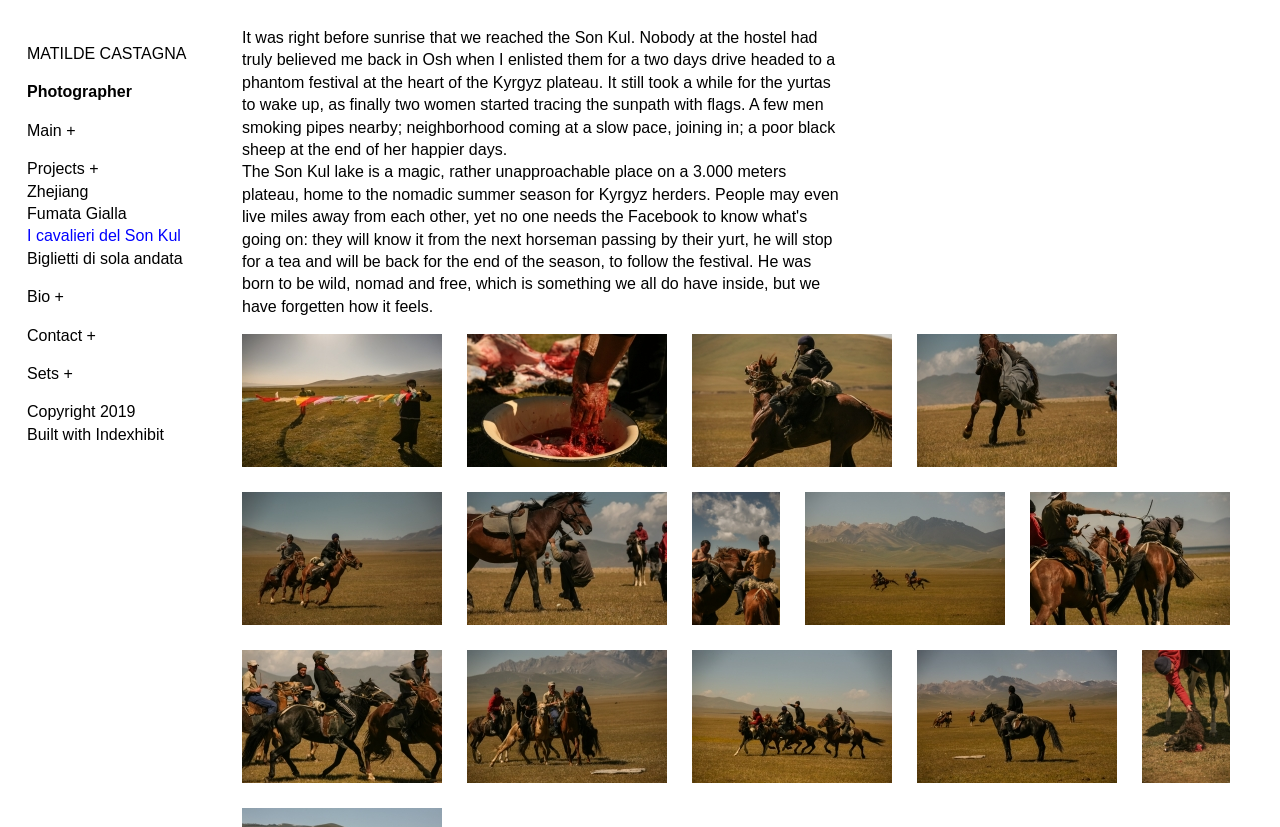What is the location of the festival?
Please ensure your answer is as detailed and informative as possible.

The location of the festival is mentioned in the text as 'Son Kul', which is a plateau in Kyrgyzstan. This information is obtained from the text description on the webpage.